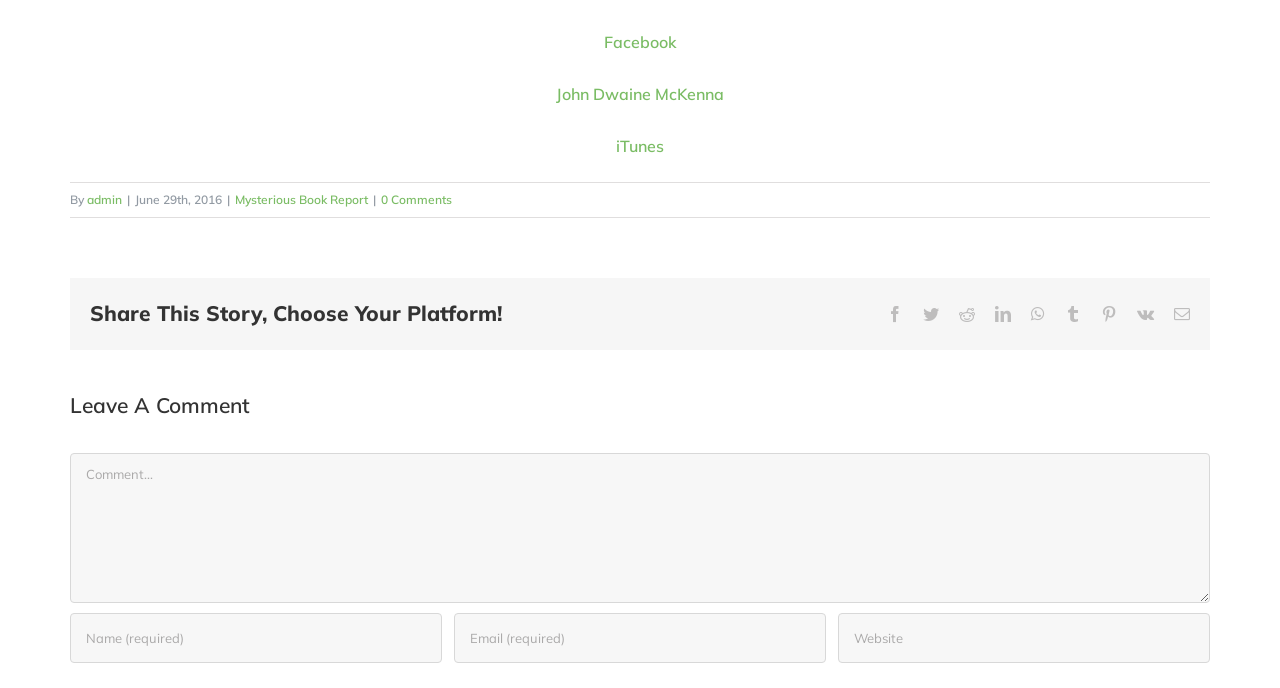Please specify the coordinates of the bounding box for the element that should be clicked to carry out this instruction: "Visit Mysterious Book Report". The coordinates must be four float numbers between 0 and 1, formatted as [left, top, right, bottom].

[0.184, 0.279, 0.288, 0.301]